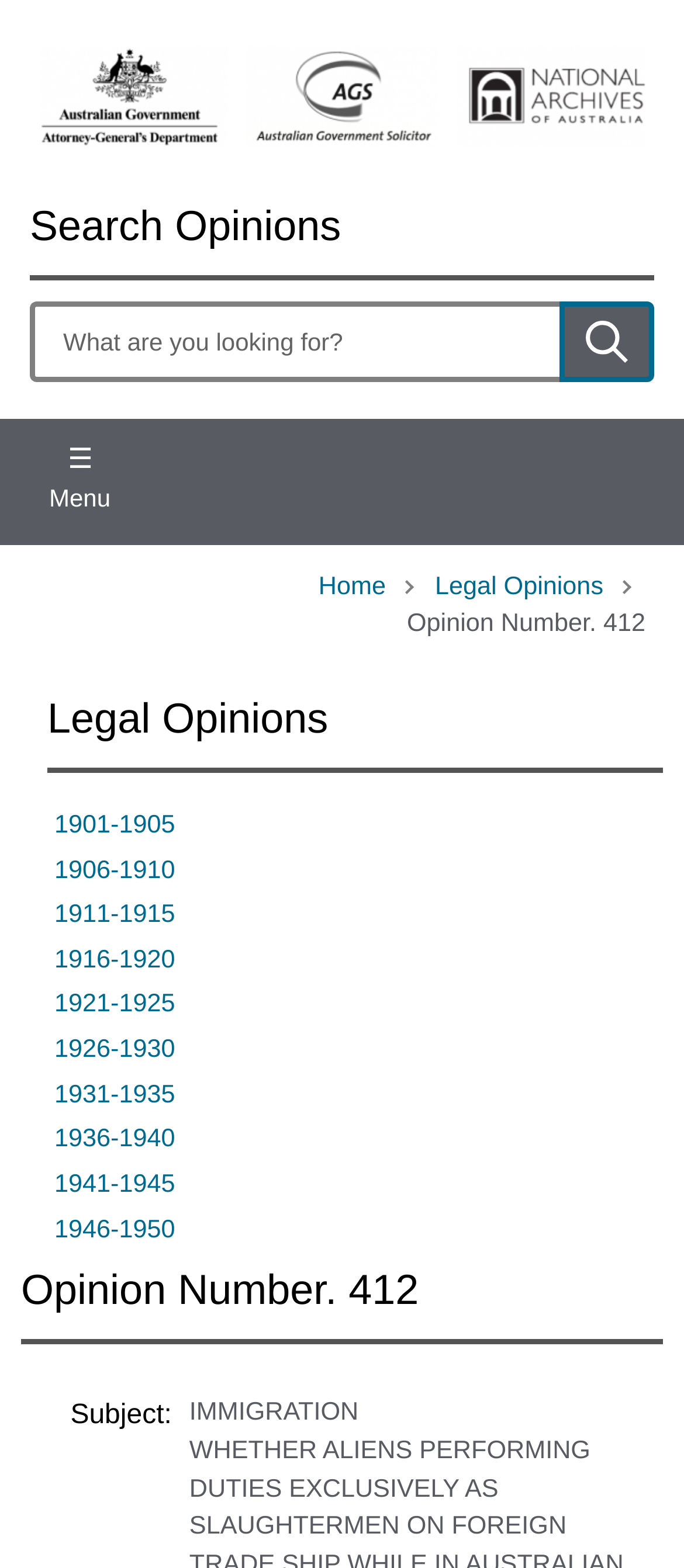Please specify the bounding box coordinates of the clickable section necessary to execute the following command: "View legal opinions from 1901-1905".

[0.079, 0.518, 0.256, 0.535]